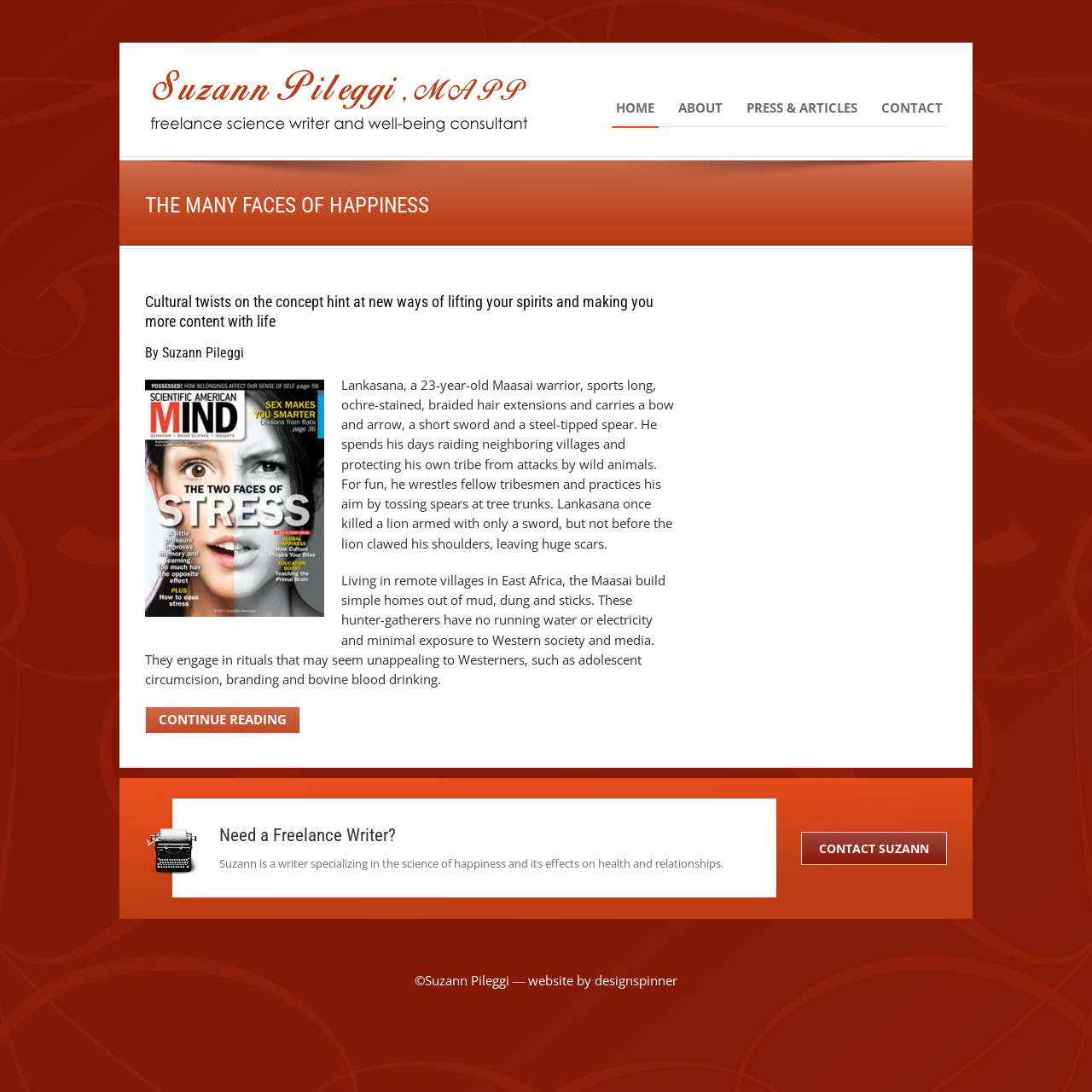Determine the main heading of the webpage and generate its text.

THE MANY FACES OF HAPPINESS